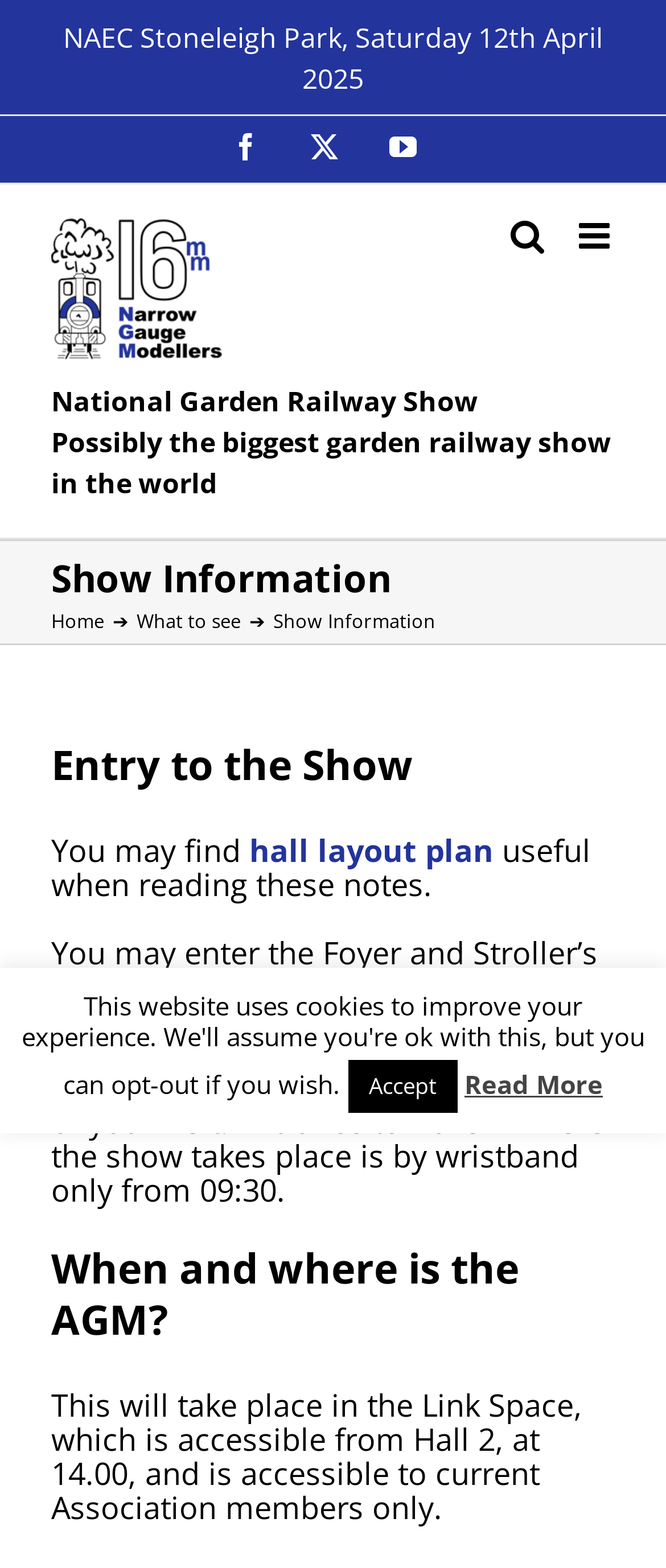Indicate the bounding box coordinates of the element that must be clicked to execute the instruction: "Go to the Facebook page". The coordinates should be given as four float numbers between 0 and 1, i.e., [left, top, right, bottom].

[0.349, 0.085, 0.39, 0.103]